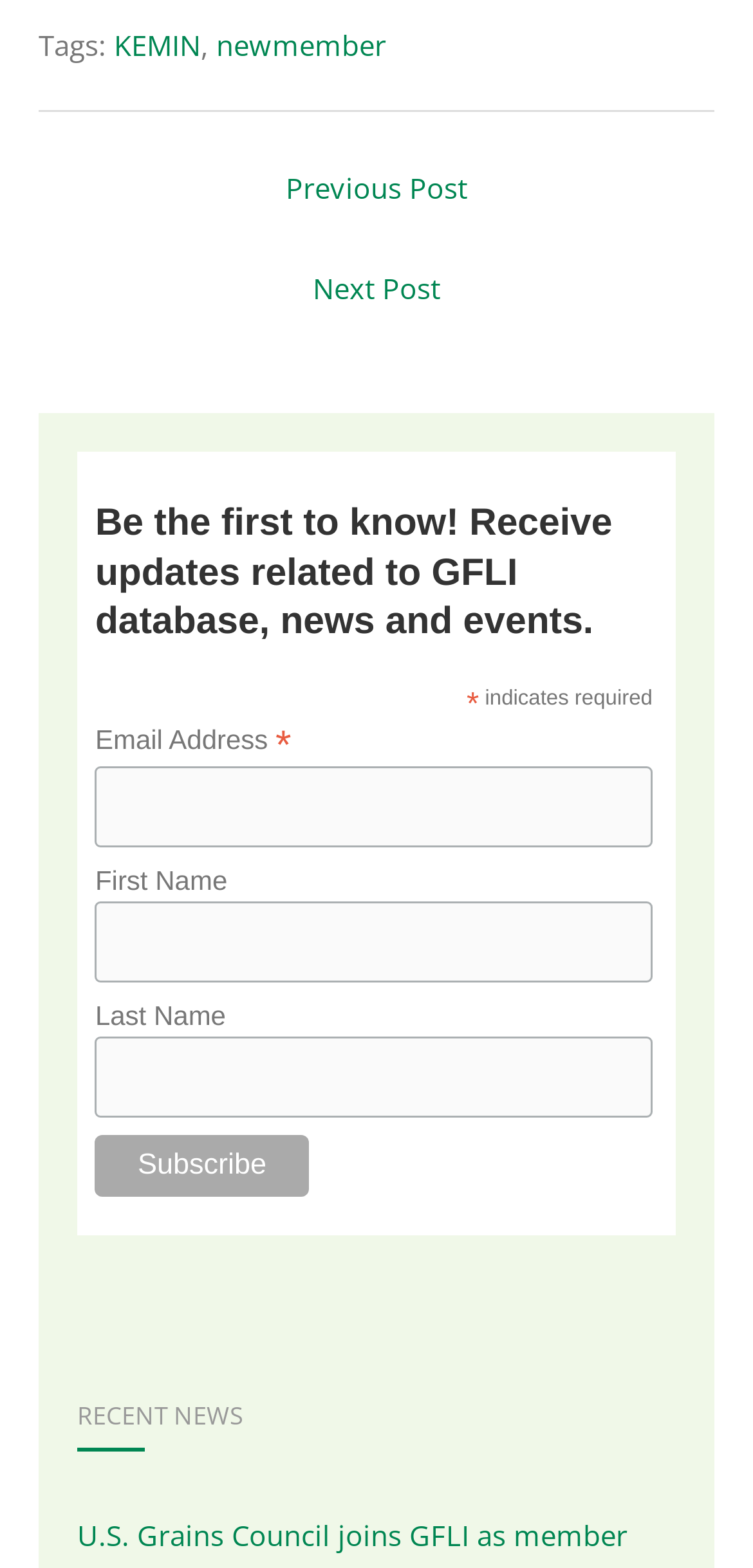What is the link above the 'Previous Post' link?
Please provide an in-depth and detailed response to the question.

The link above the 'Previous Post' link is 'Next Post', which is part of the post navigation section, allowing users to navigate to the next or previous post.